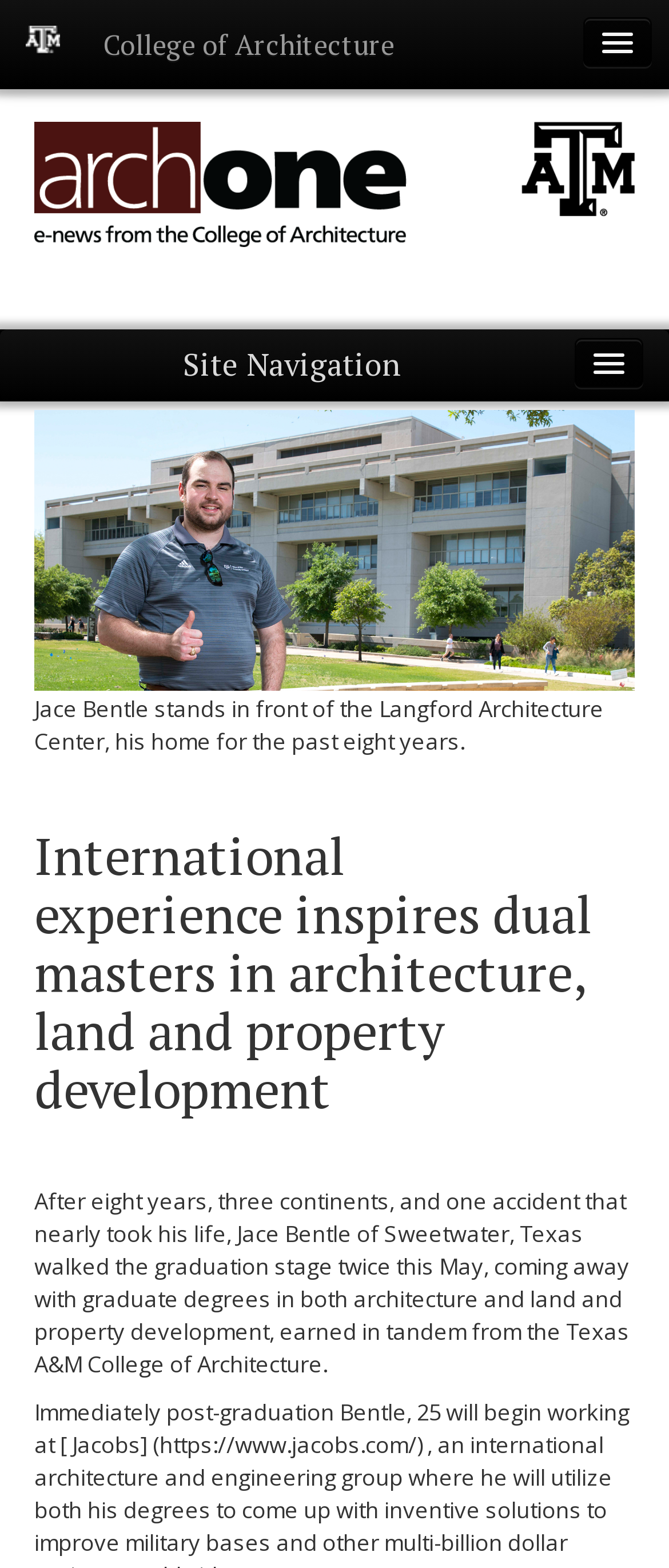How old is Jace Bentle?
Refer to the image and offer an in-depth and detailed answer to the question.

I found this answer by reading the StaticText element that describes Jace Bentle's background, which mentions his age as 25.